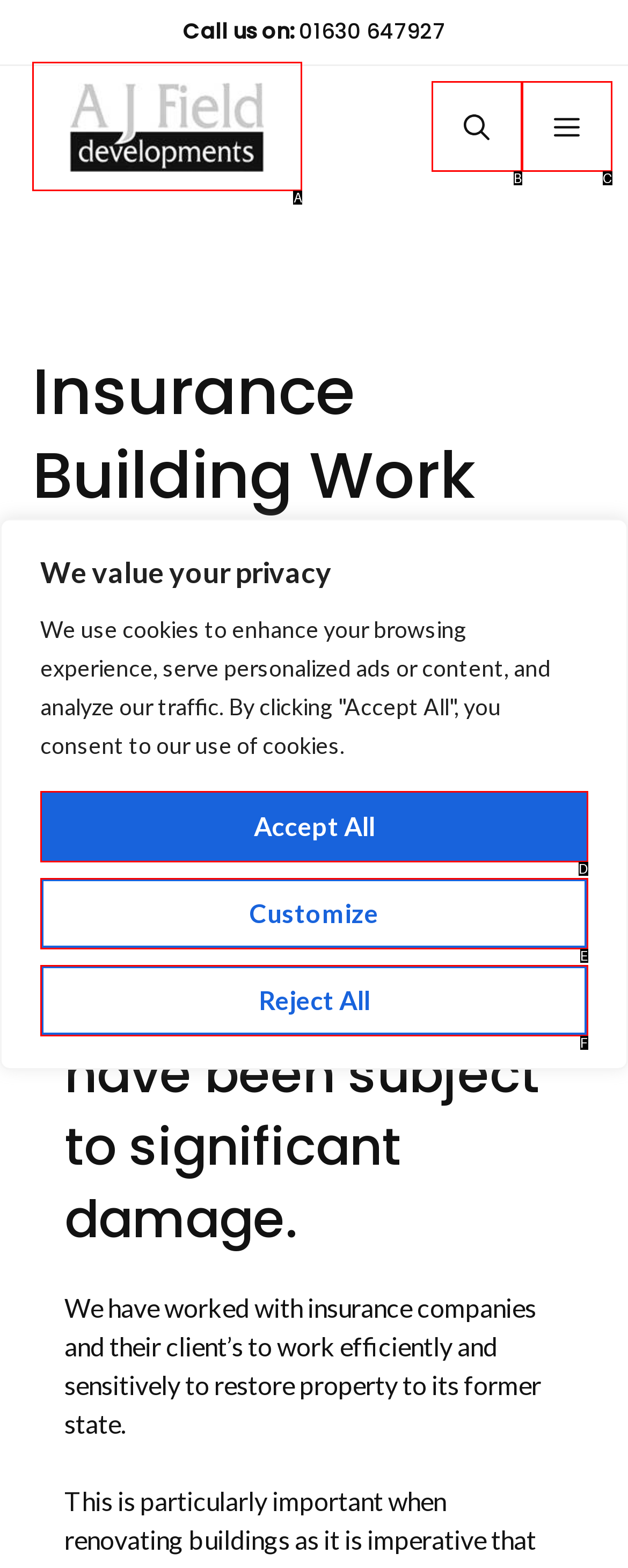Find the option that aligns with: Privacy Policy
Provide the letter of the corresponding option.

None